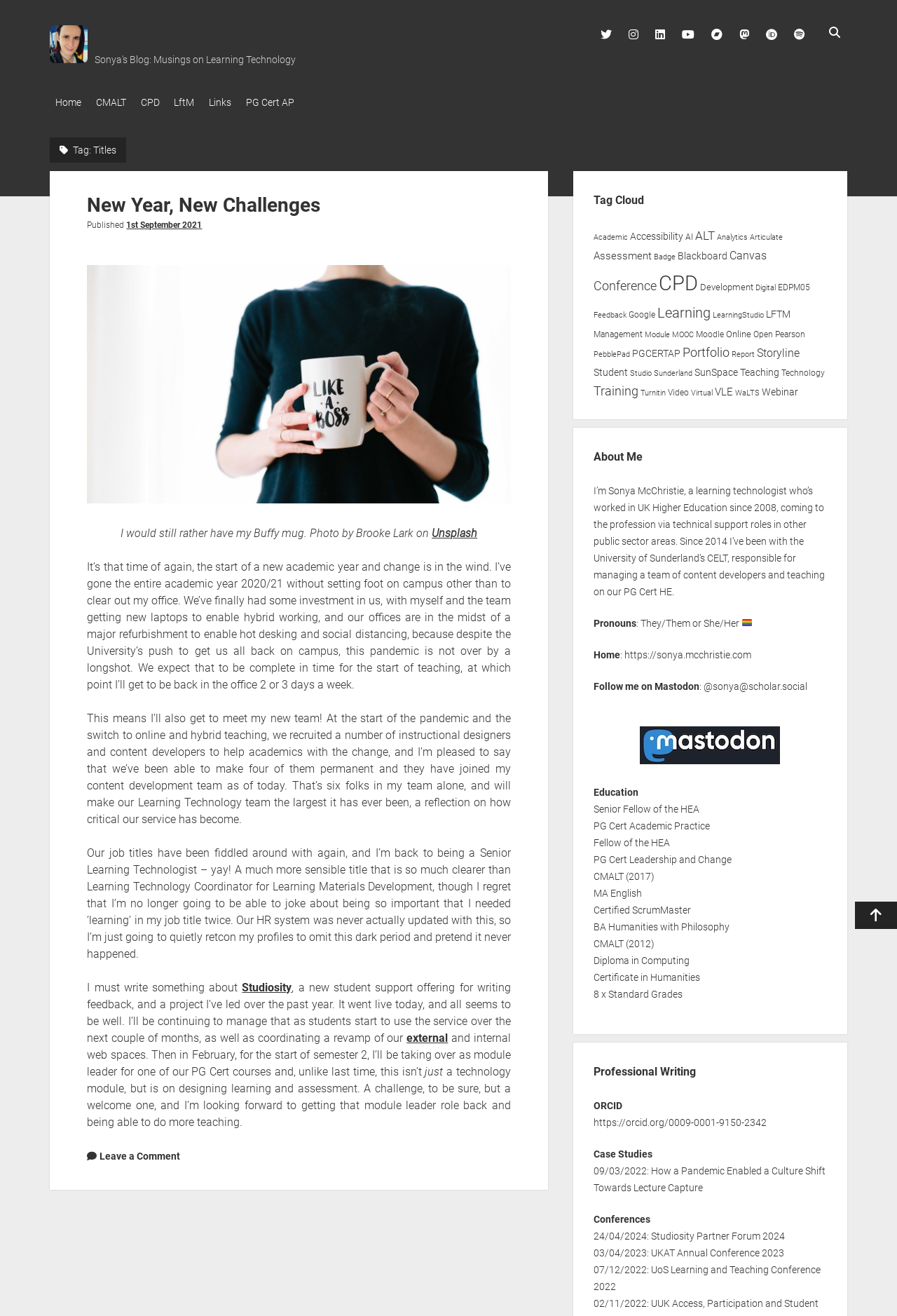Answer with a single word or phrase: 
What is the topic of the first article?

New Year, New Challenges